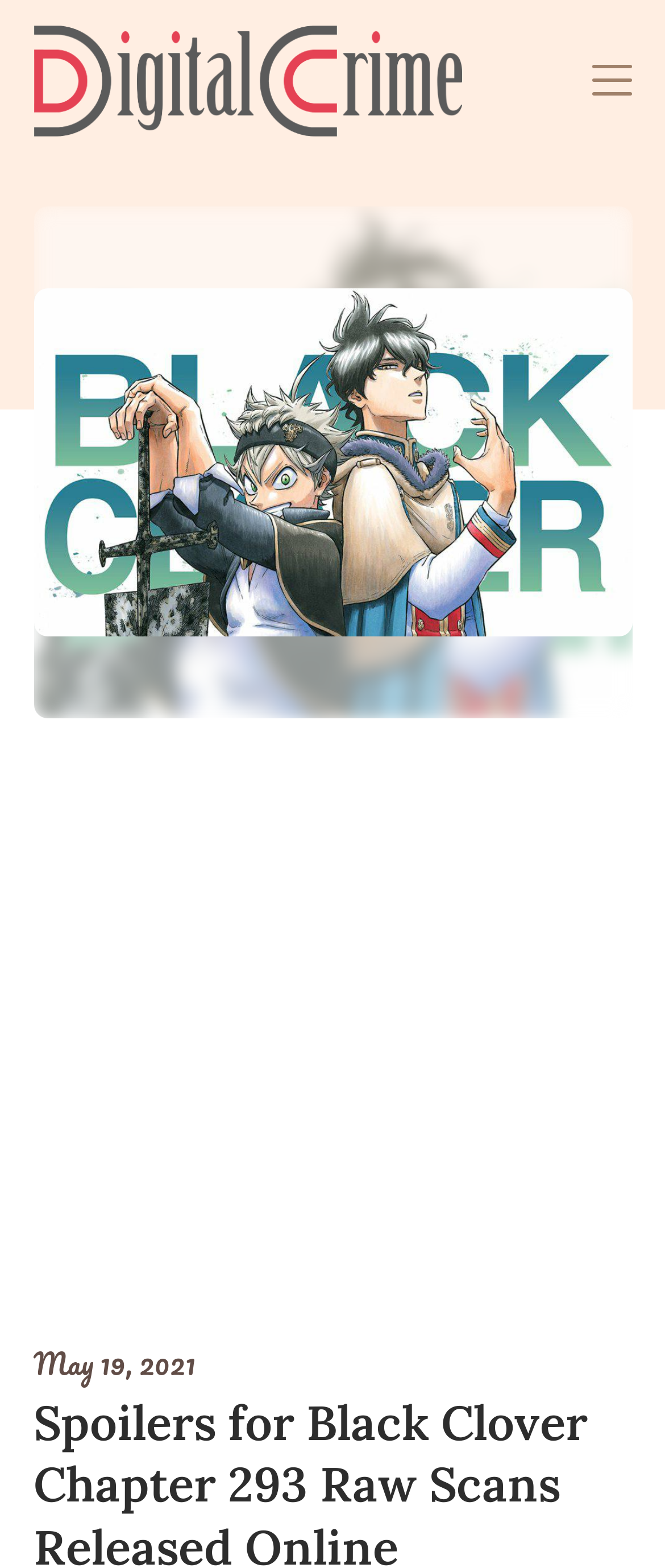Identify the text that serves as the heading for the webpage and generate it.

Spoilers for Black Clover Chapter 293 Raw Scans Released Online